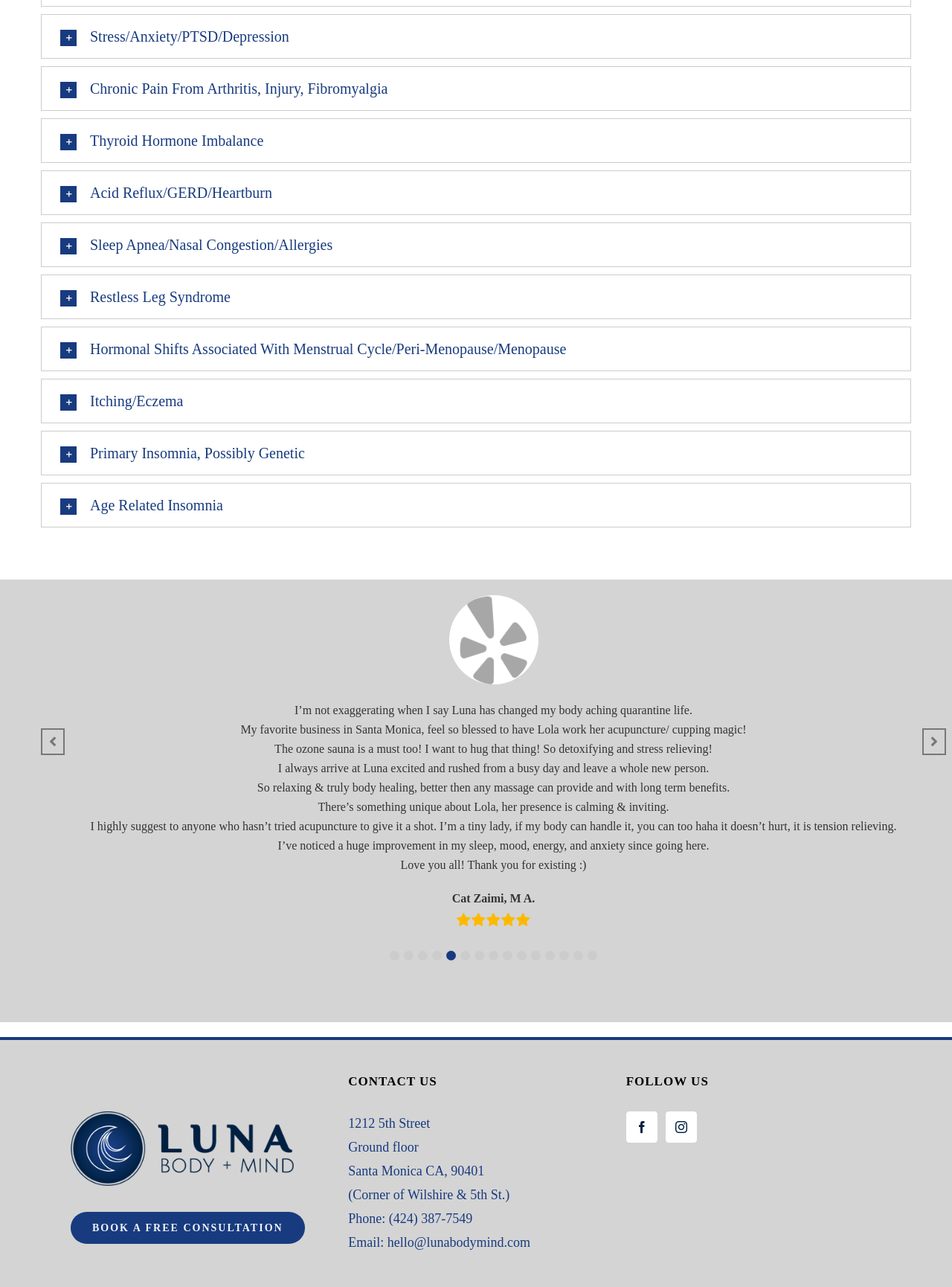Find the bounding box coordinates of the clickable area required to complete the following action: "Click on 'Stress/Anxiety/PTSD/Depression' button".

[0.044, 0.011, 0.956, 0.045]